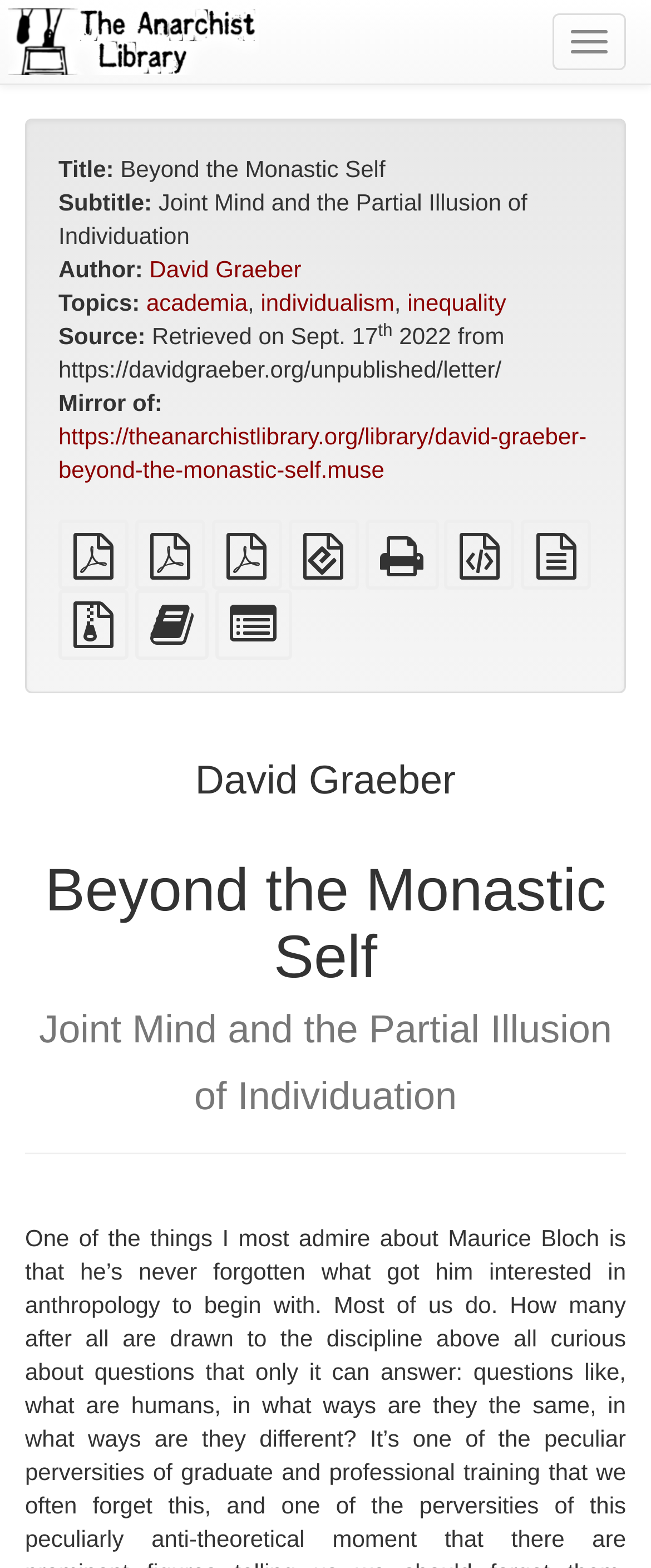Answer the following query concisely with a single word or phrase:
Who is the author of the text?

David Graeber